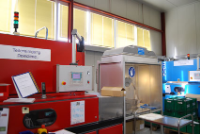Explain the contents of the image with as much detail as possible.

The image depicts a modern parts cleaning facility equipped with advanced machinery. In the foreground, a red cleaning unit is visible, featuring control panels and operational lights, which indicate the status of the cleaning processes. To the right, another machine, possibly used for precision cleaning, is partially obscured but is designed for meticulous handling of automotive and mechanical components. The background shows a well-lit environment with large windows, allowing natural light to enhance the workspace, and several green containers that may be utilized for collecting cleaned parts or waste materials. This setup highlights a professional approach to parts cleaning, emphasizing efficiency and cleanliness, essential in industries such as automotive and mechanical engineering.